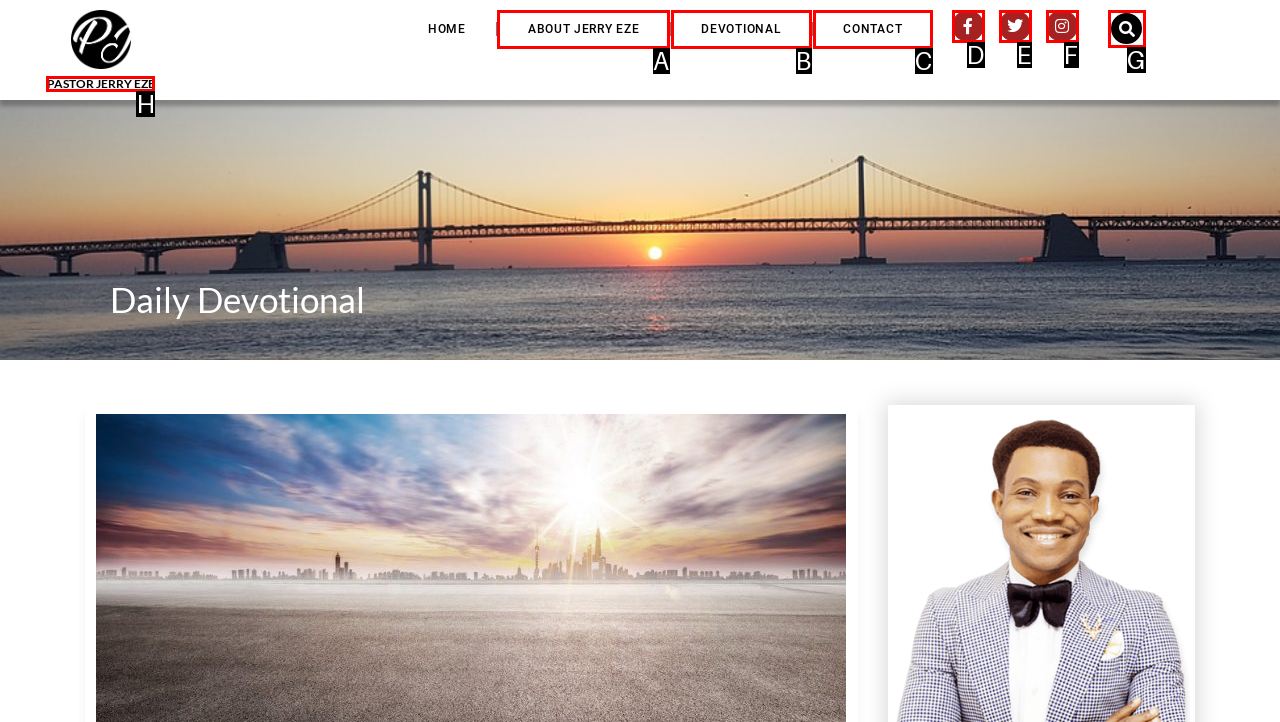Tell me which one HTML element best matches the description: Pastor Jerry Eze
Answer with the option's letter from the given choices directly.

H